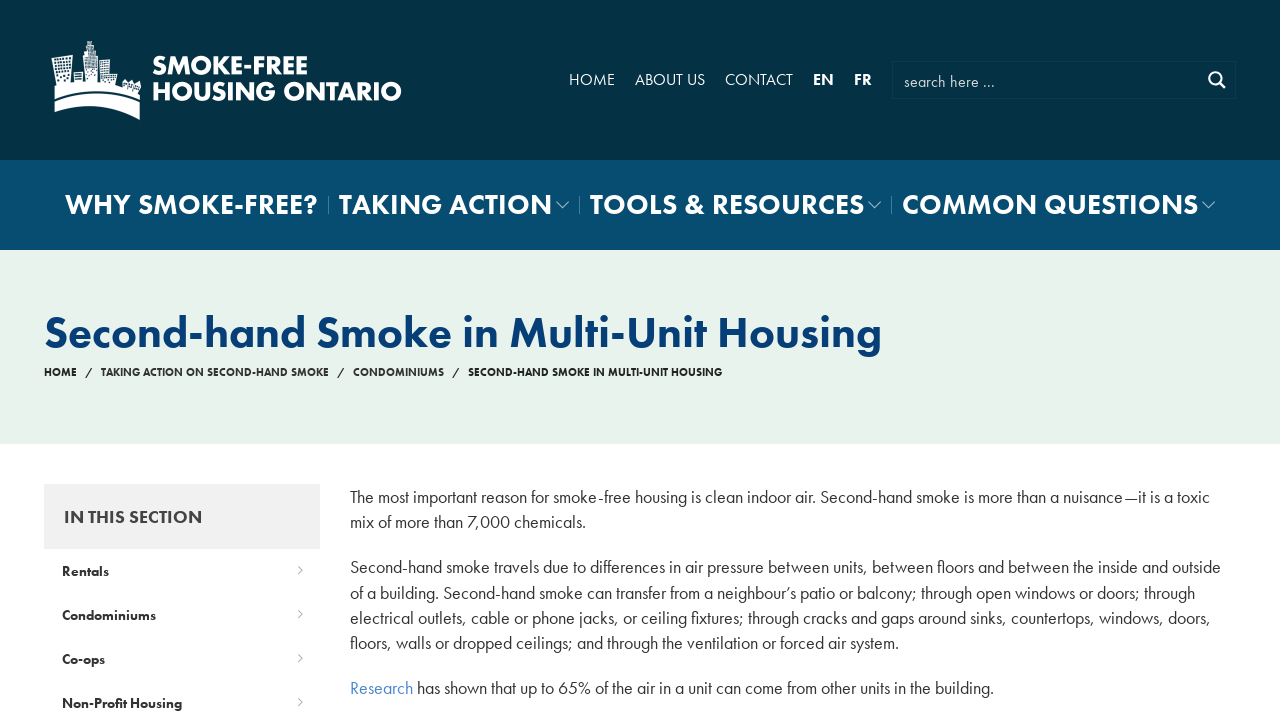Please identify the bounding box coordinates of the element's region that needs to be clicked to fulfill the following instruction: "Go to the HOME page". The bounding box coordinates should consist of four float numbers between 0 and 1, i.e., [left, top, right, bottom].

[0.444, 0.084, 0.48, 0.141]